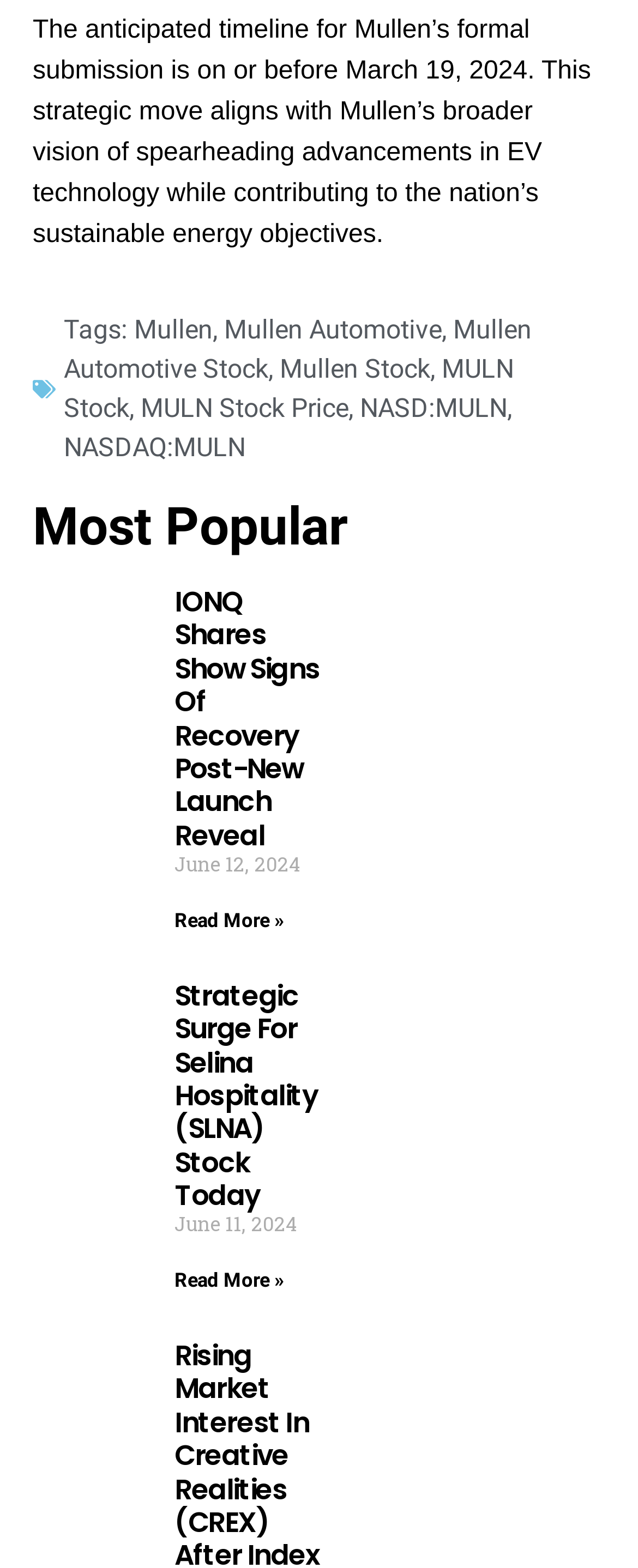Respond concisely with one word or phrase to the following query:
What is the section title above the articles?

Most Popular